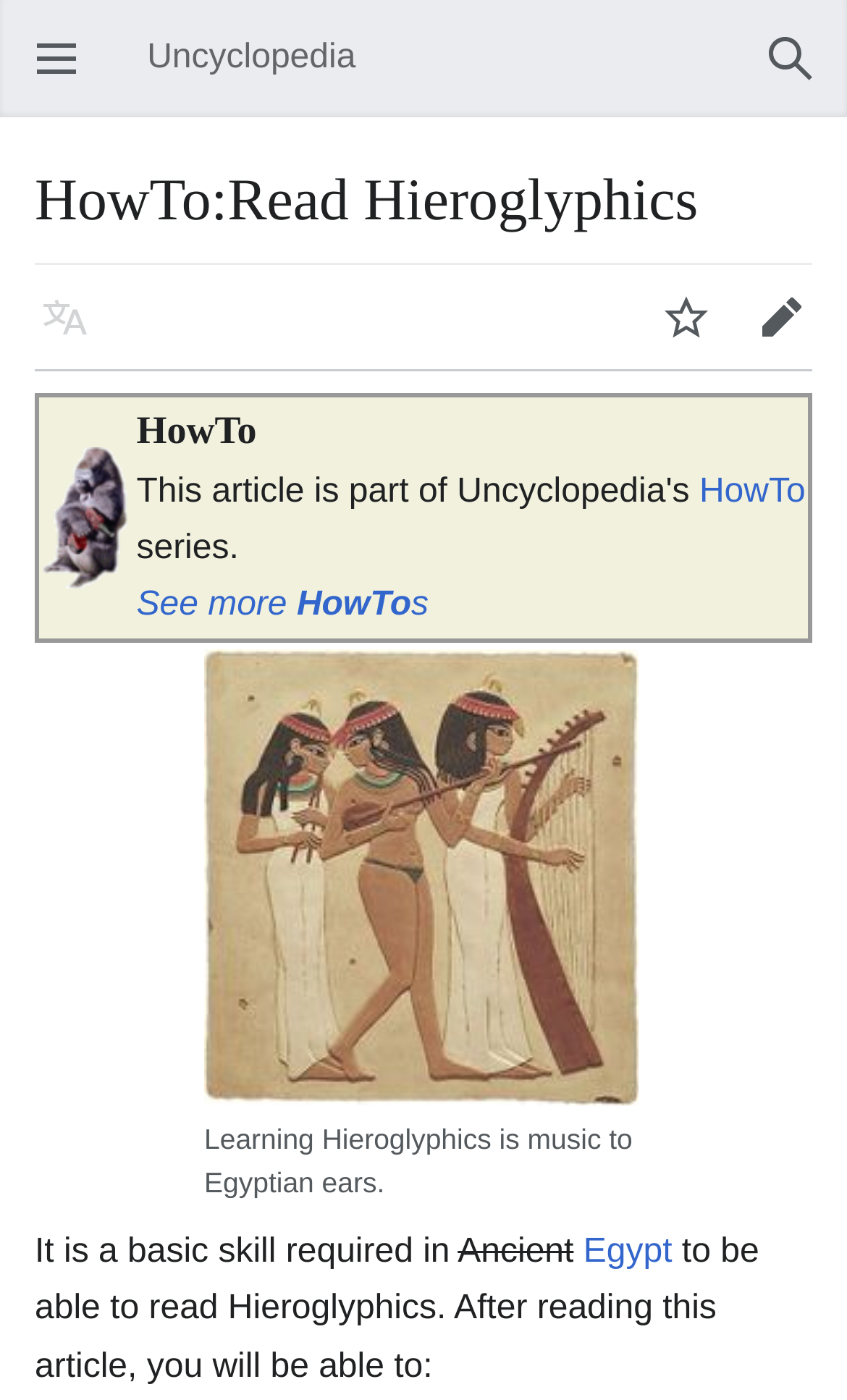Determine the bounding box for the UI element described here: "Articles on Relationship Issues".

None